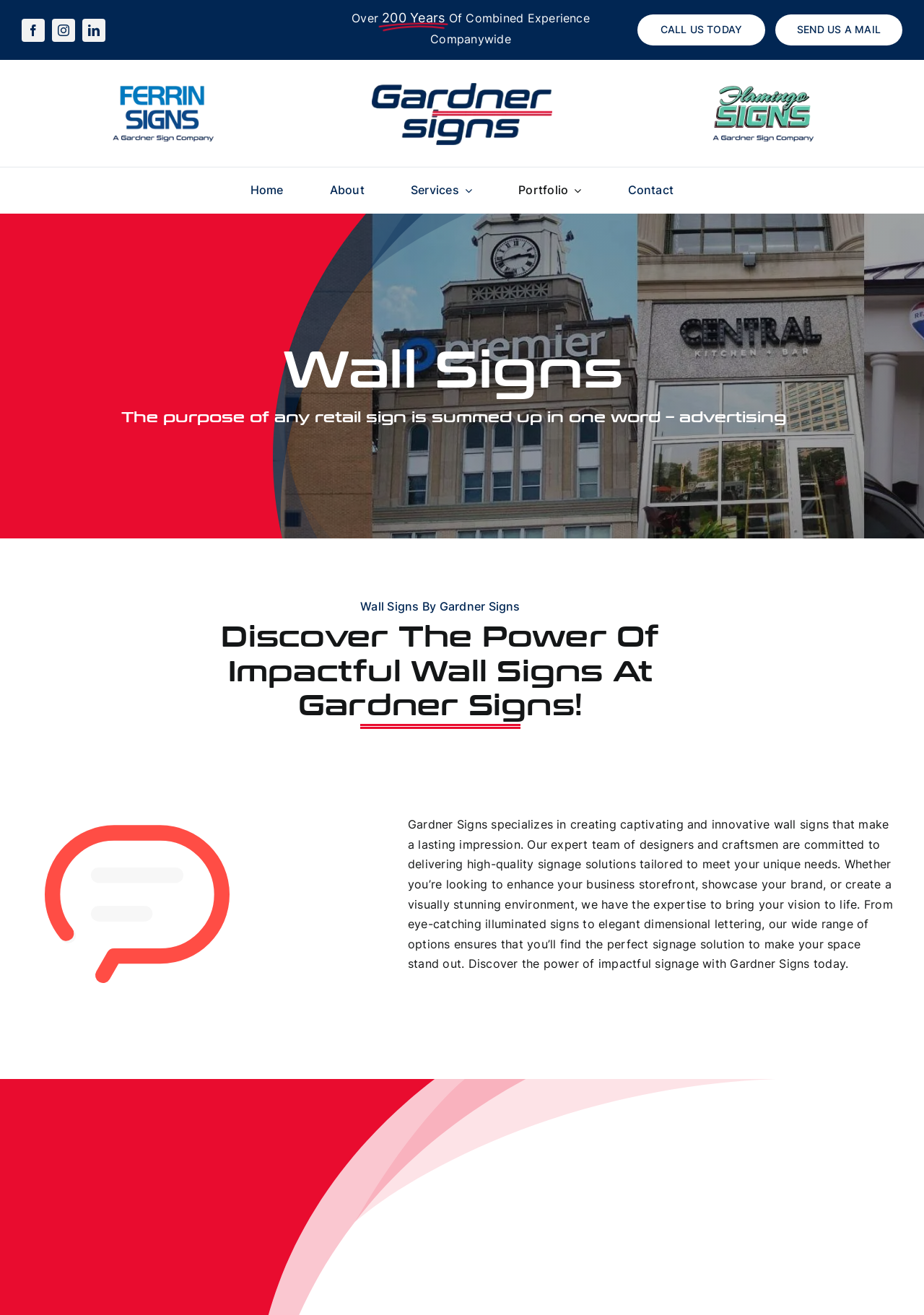Reply to the question with a brief word or phrase: What is the role of Gardner Signs' designers and craftsmen?

Delivering high-quality signage solutions